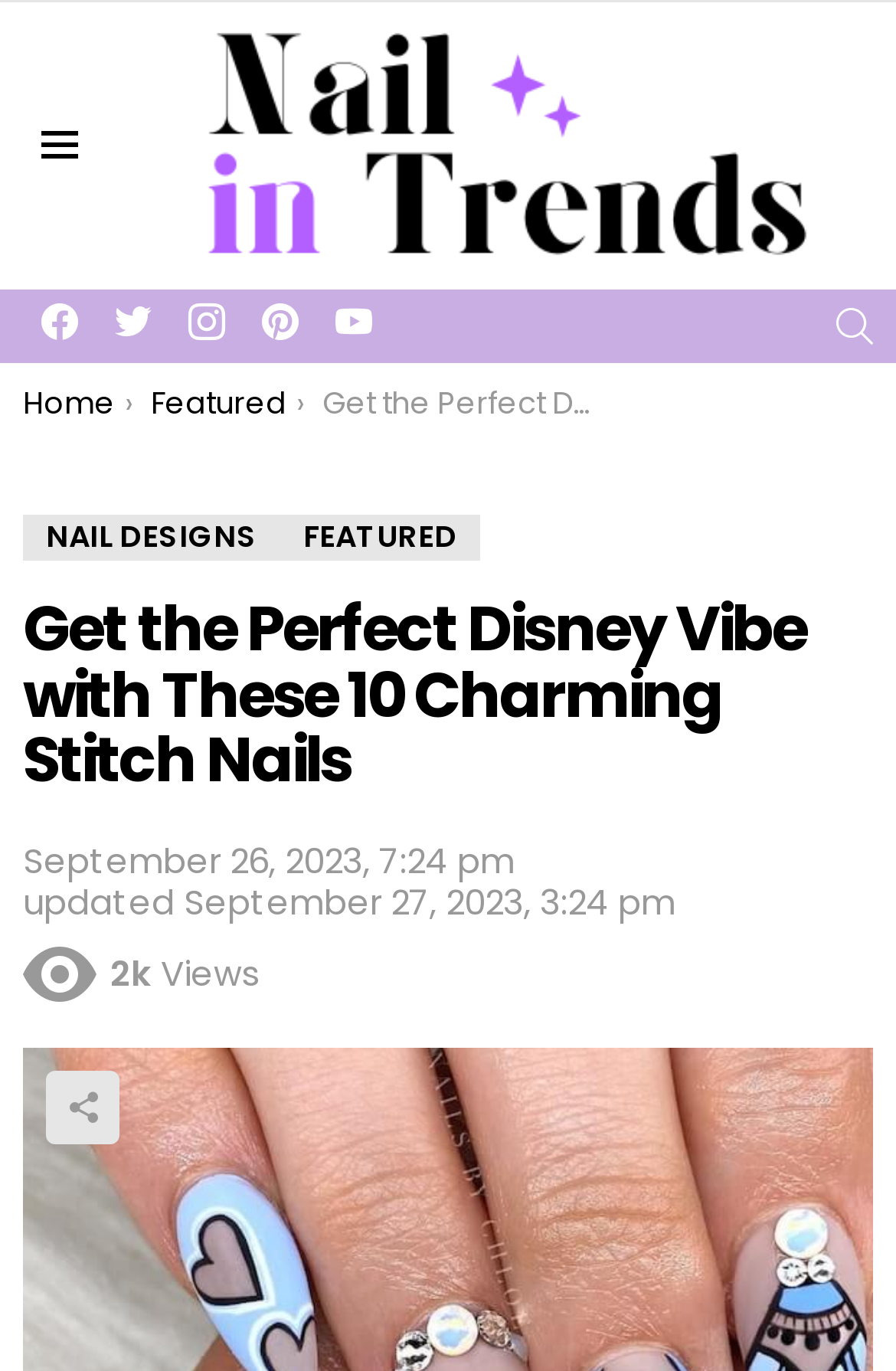Determine the bounding box coordinates of the section I need to click to execute the following instruction: "Go to the Home page". Provide the coordinates as four float numbers between 0 and 1, i.e., [left, top, right, bottom].

[0.026, 0.278, 0.128, 0.31]